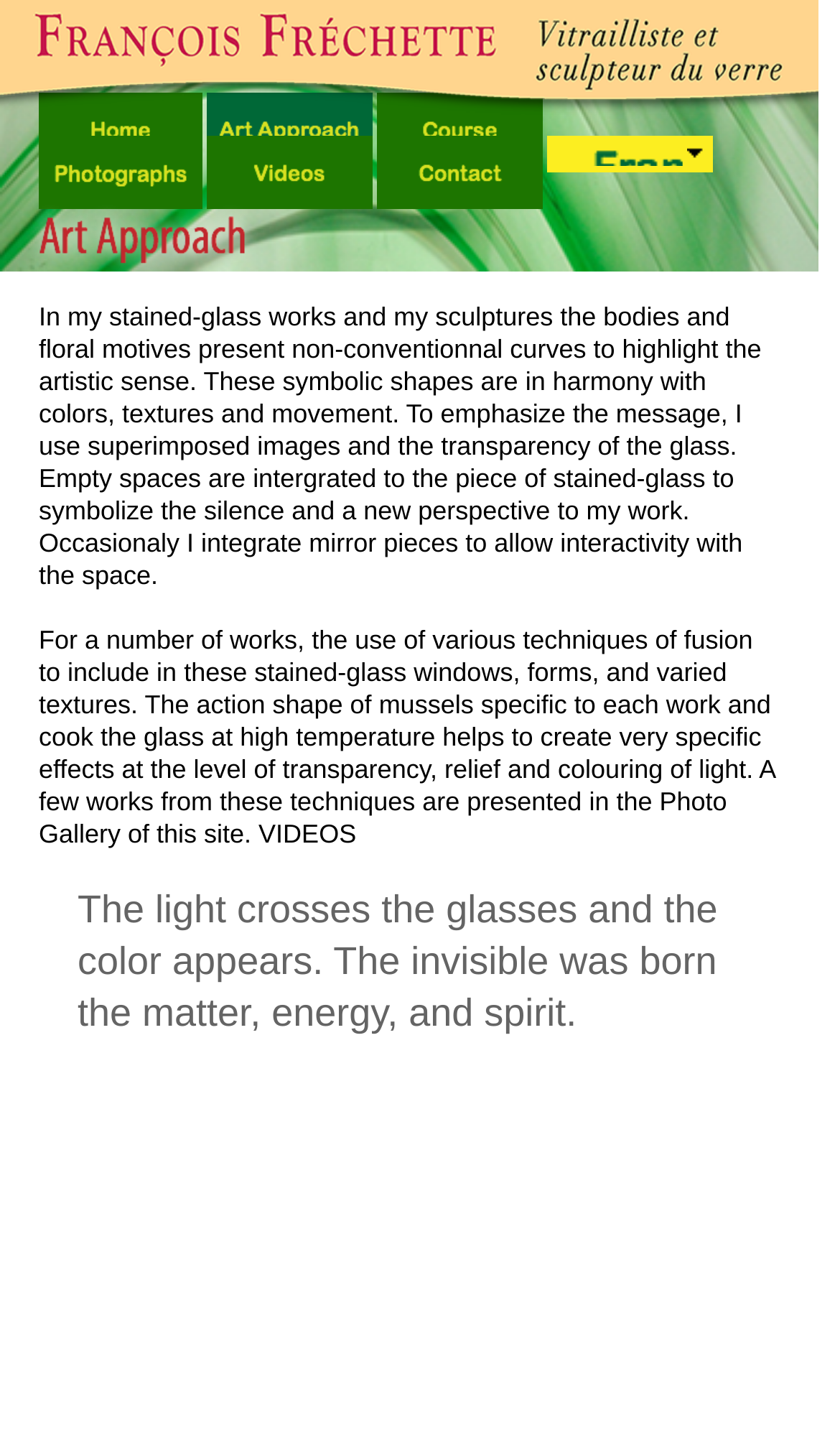What is the purpose of empty spaces in the artwork?
Look at the image and respond with a single word or a short phrase.

To symbolize silence